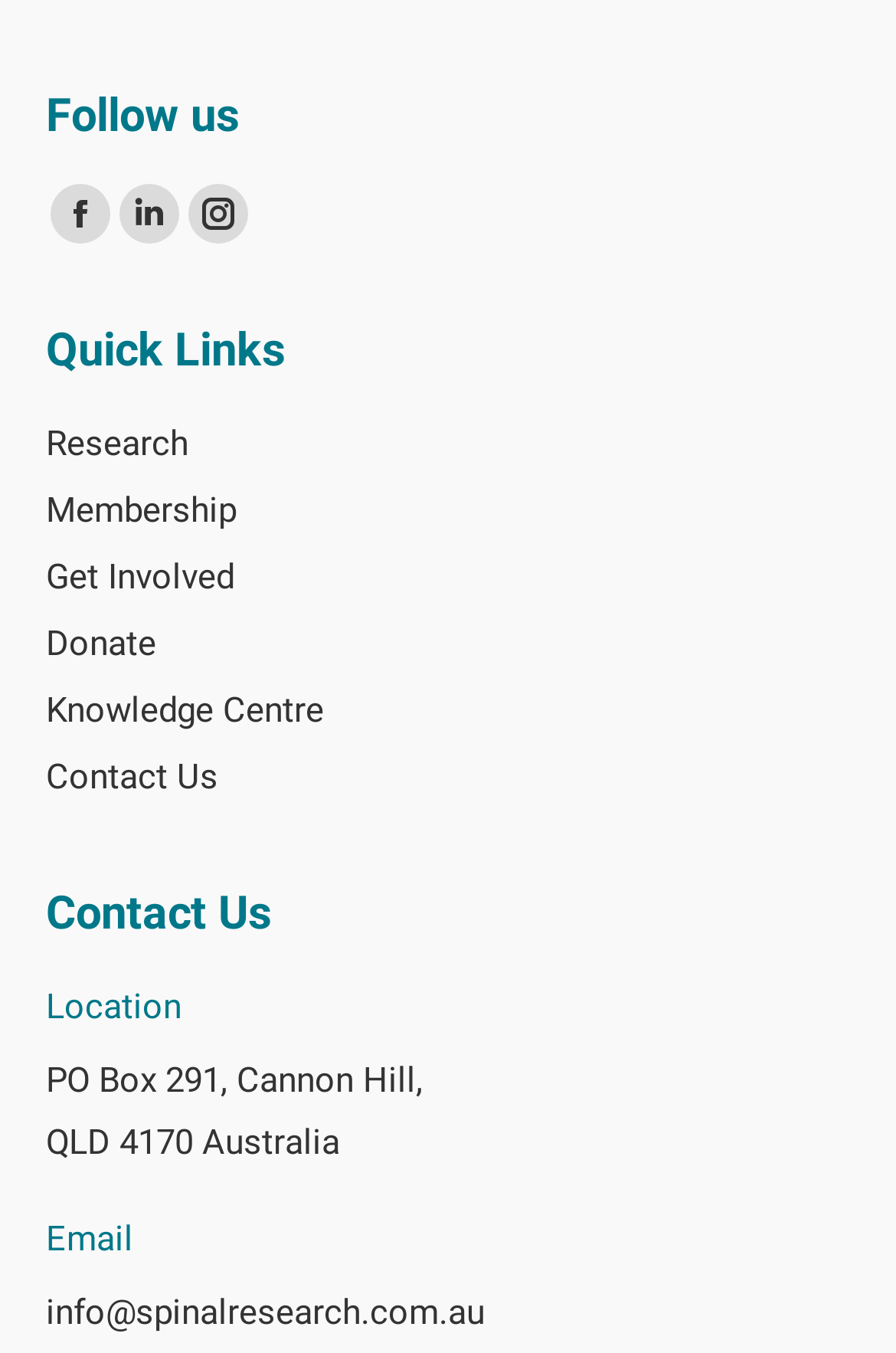Please identify the coordinates of the bounding box for the clickable region that will accomplish this instruction: "Contact Us".

[0.051, 0.552, 0.949, 0.601]